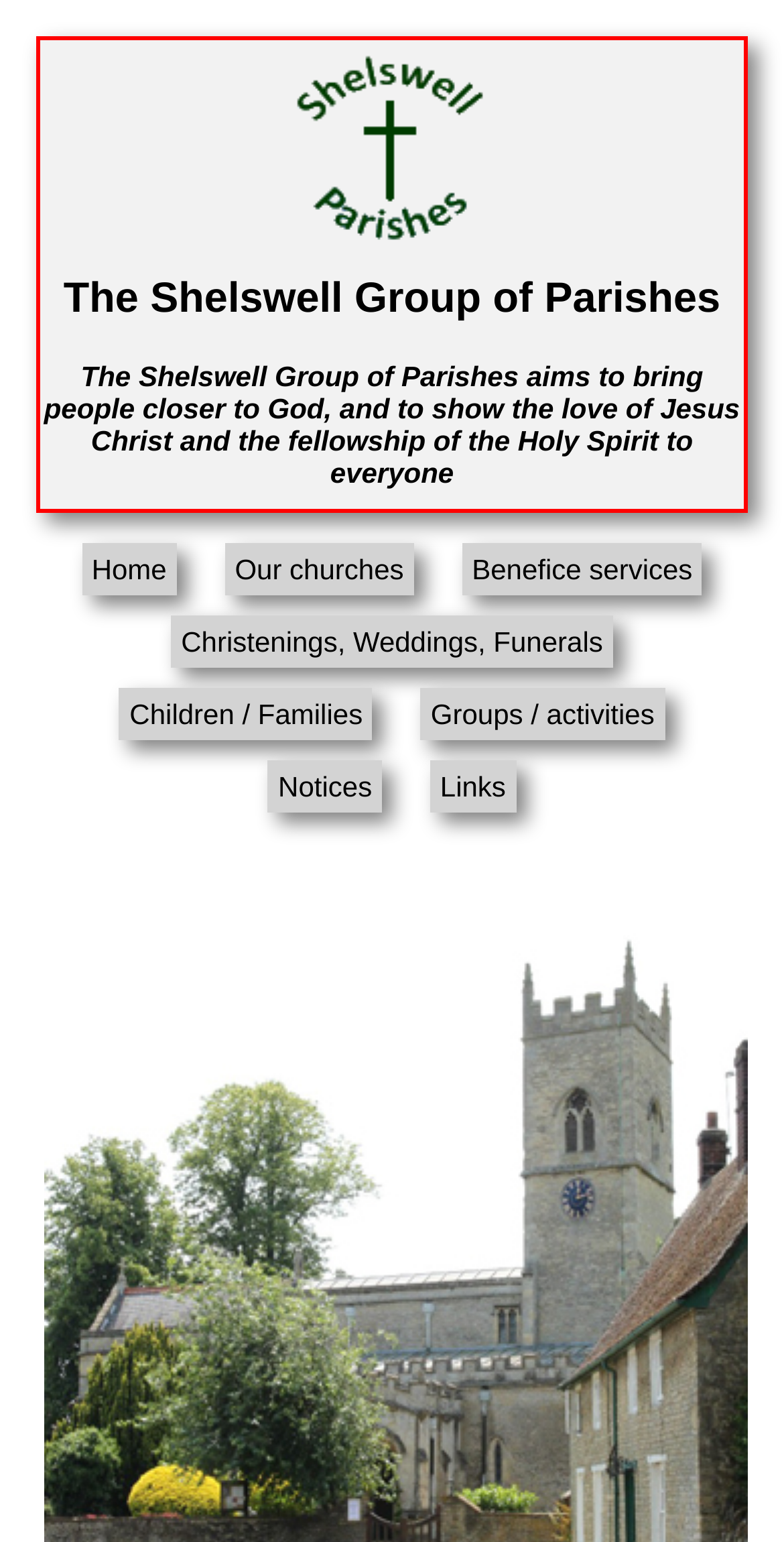Using the information from the screenshot, answer the following question thoroughly:
What is the name of the group of parishes?

The name of the group of parishes can be found in the heading element 'The Shelswell Group of Parishes' which is located at the top of the webpage, indicating that this is the main title of the webpage.